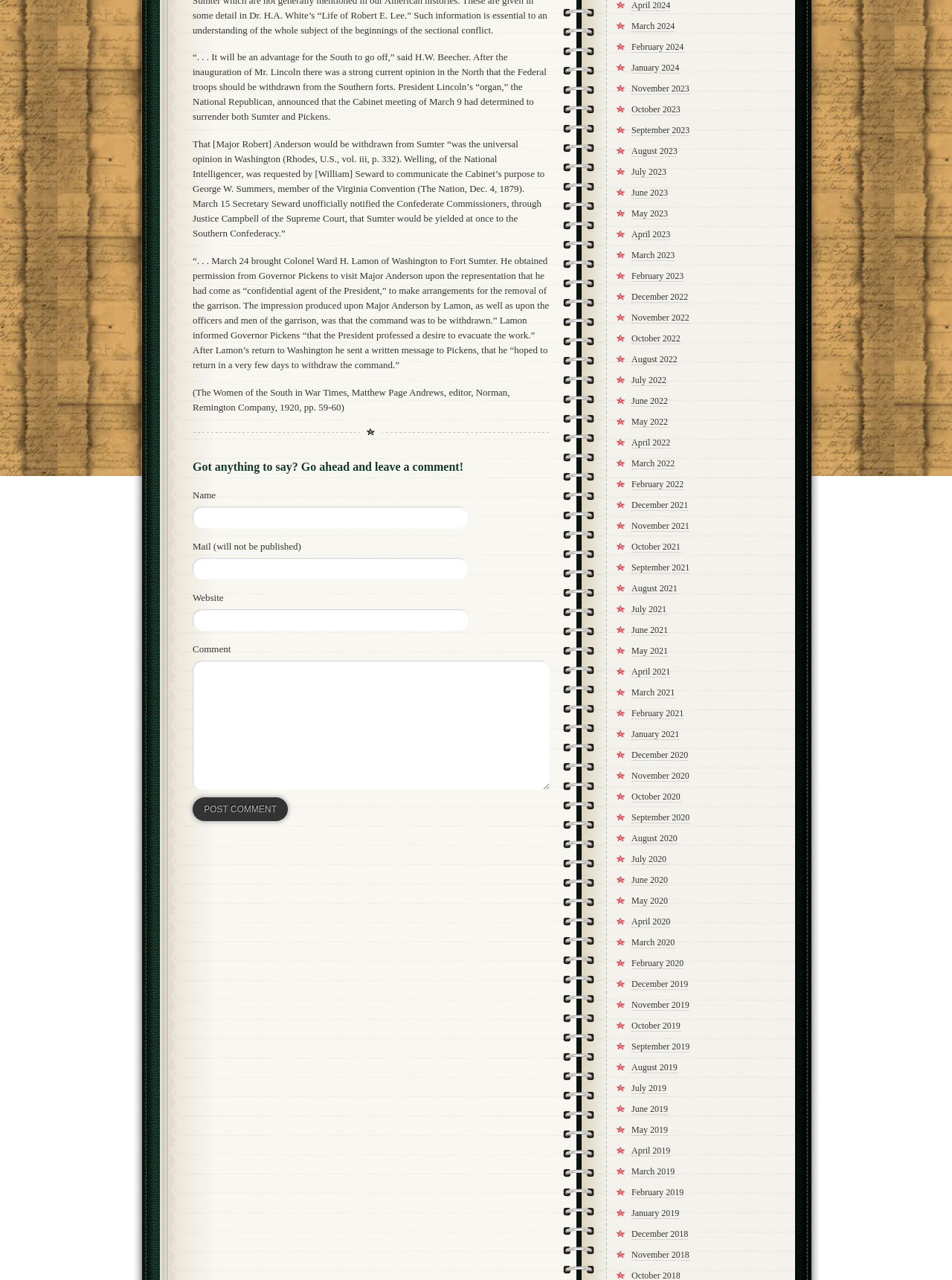Identify the bounding box for the UI element described as: "June 2021". The coordinates should be four float numbers between 0 and 1, i.e., [left, top, right, bottom].

[0.663, 0.488, 0.702, 0.497]